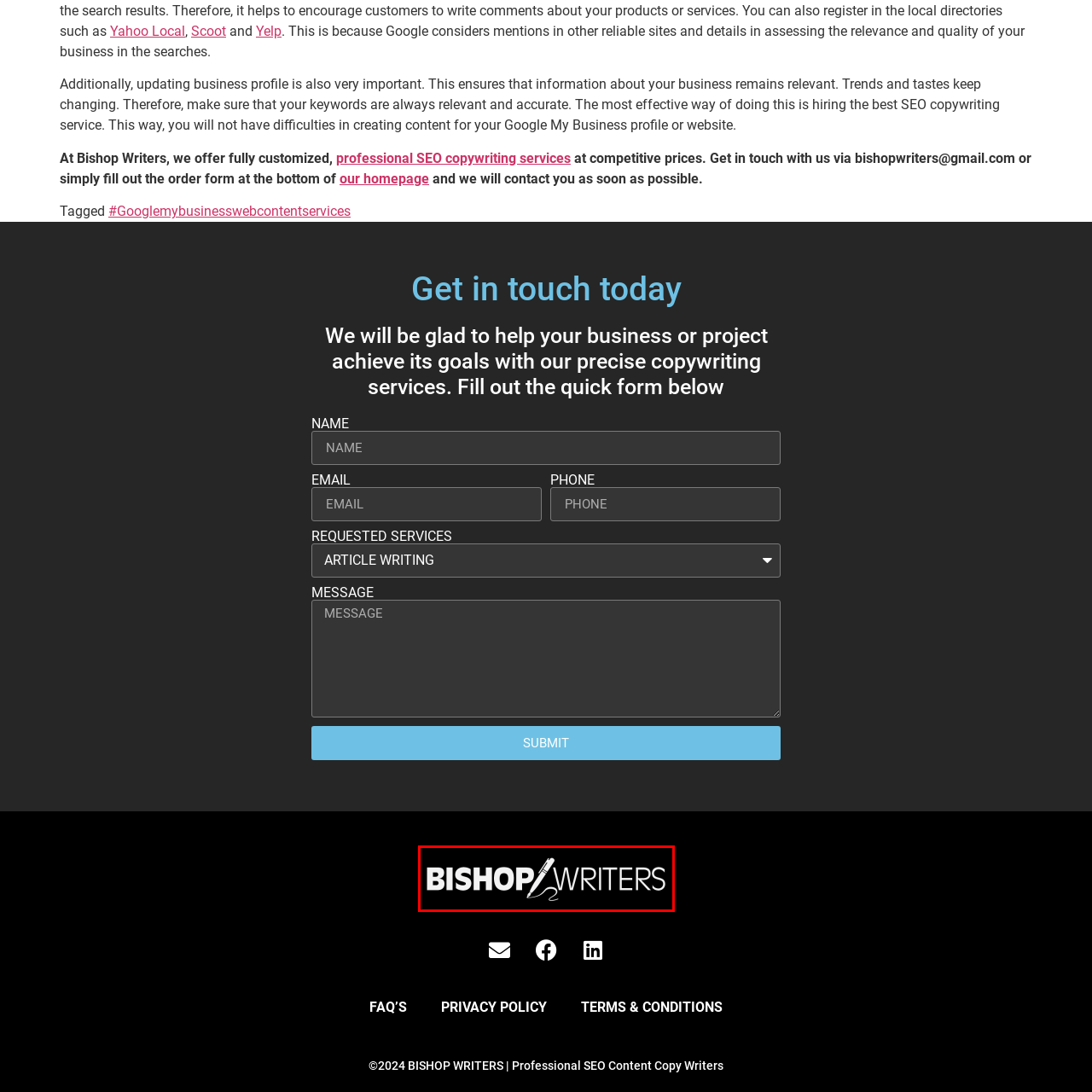What is the font style of 'Writers'?
Review the image encased within the red bounding box and supply a detailed answer according to the visual information available.

The name 'Bishop' is depicted in bold white letters, accentuating its importance, while 'Writers' is styled in a slightly lighter font, conveying a sense of professionalism.